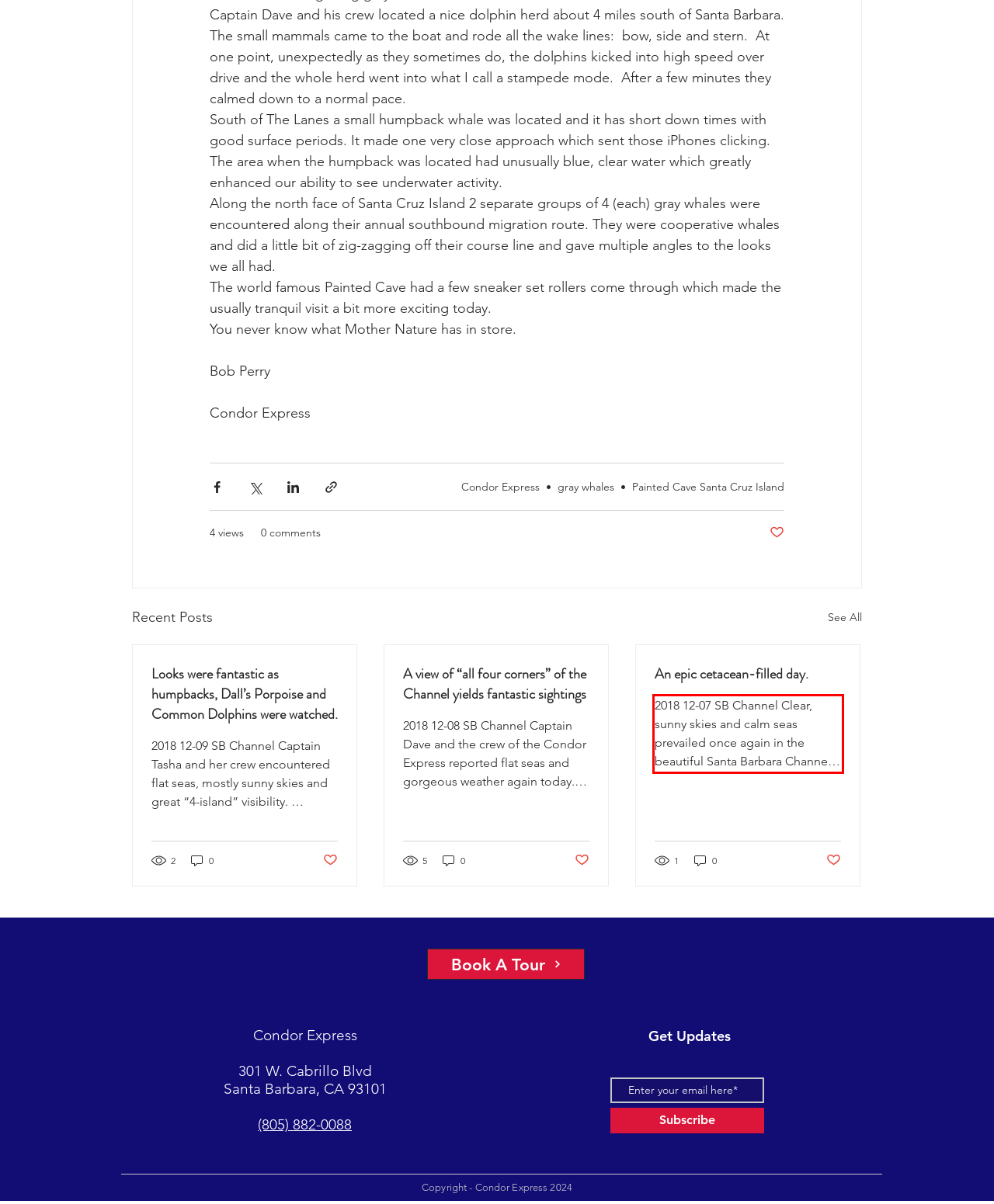You are provided with a screenshot of a webpage that includes a red bounding box. Extract and generate the text content found within the red bounding box.

2018 12-07 SB Channel Clear, sunny skies and calm seas prevailed once again in the beautiful Santa Barbara Channel. A massive feeding hotspot was located and resulted in close observations of 10+ hump